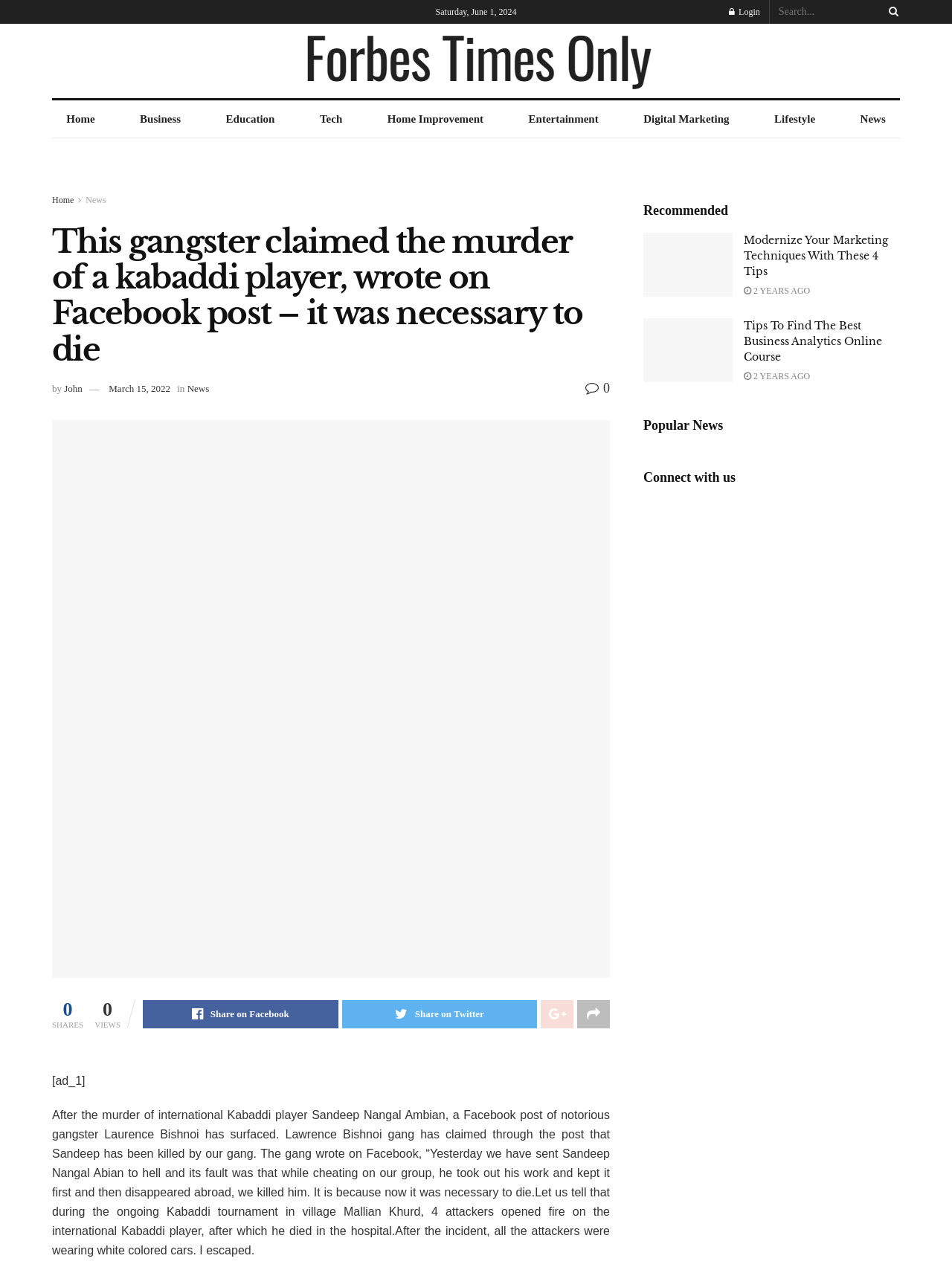Provide a short answer using a single word or phrase for the following question: 
What is the name of the international Kabaddi player who was murdered?

Sandeep Nangal Ambian